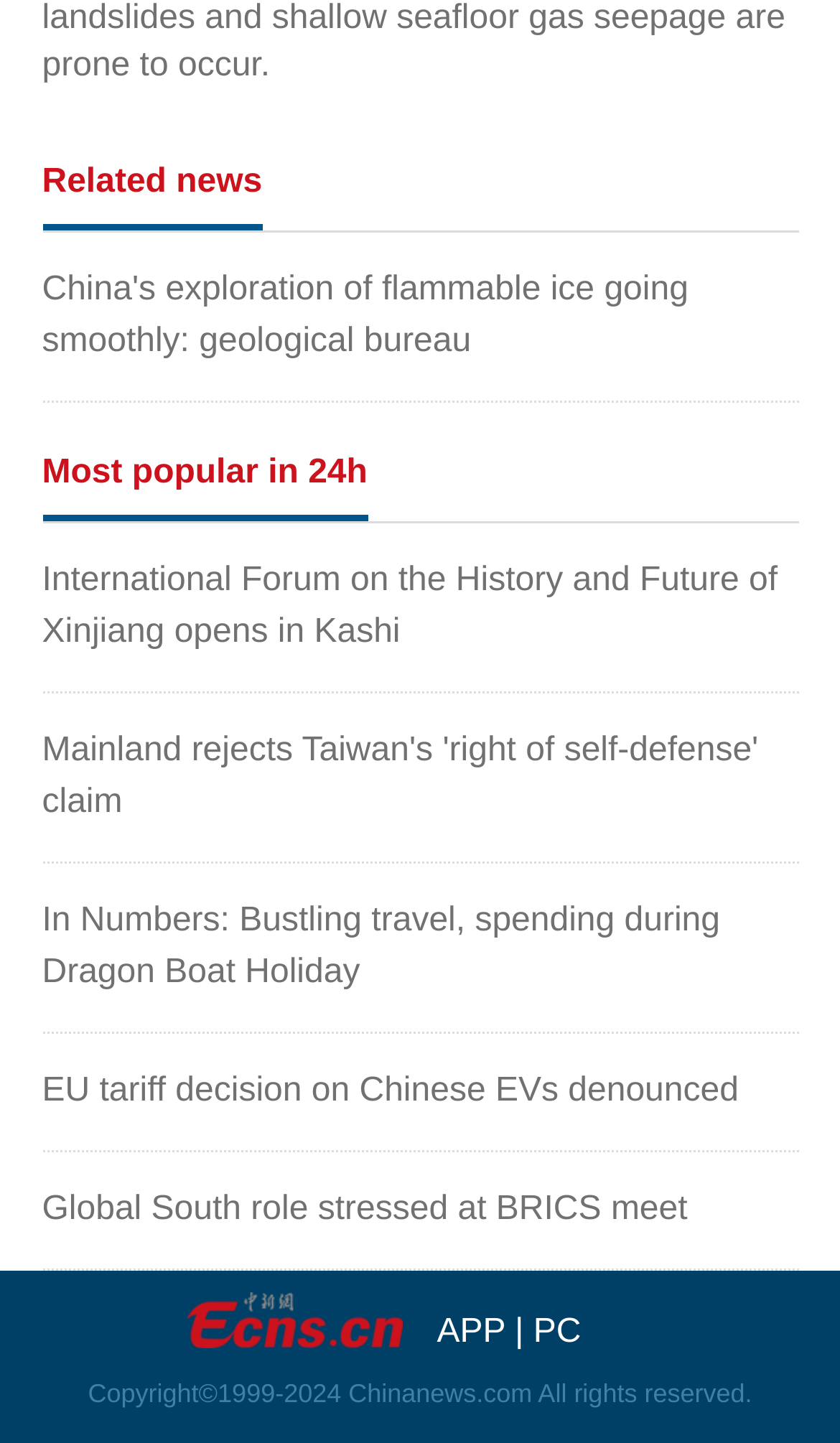Please specify the bounding box coordinates of the clickable region necessary for completing the following instruction: "Read case updates". The coordinates must consist of four float numbers between 0 and 1, i.e., [left, top, right, bottom].

None